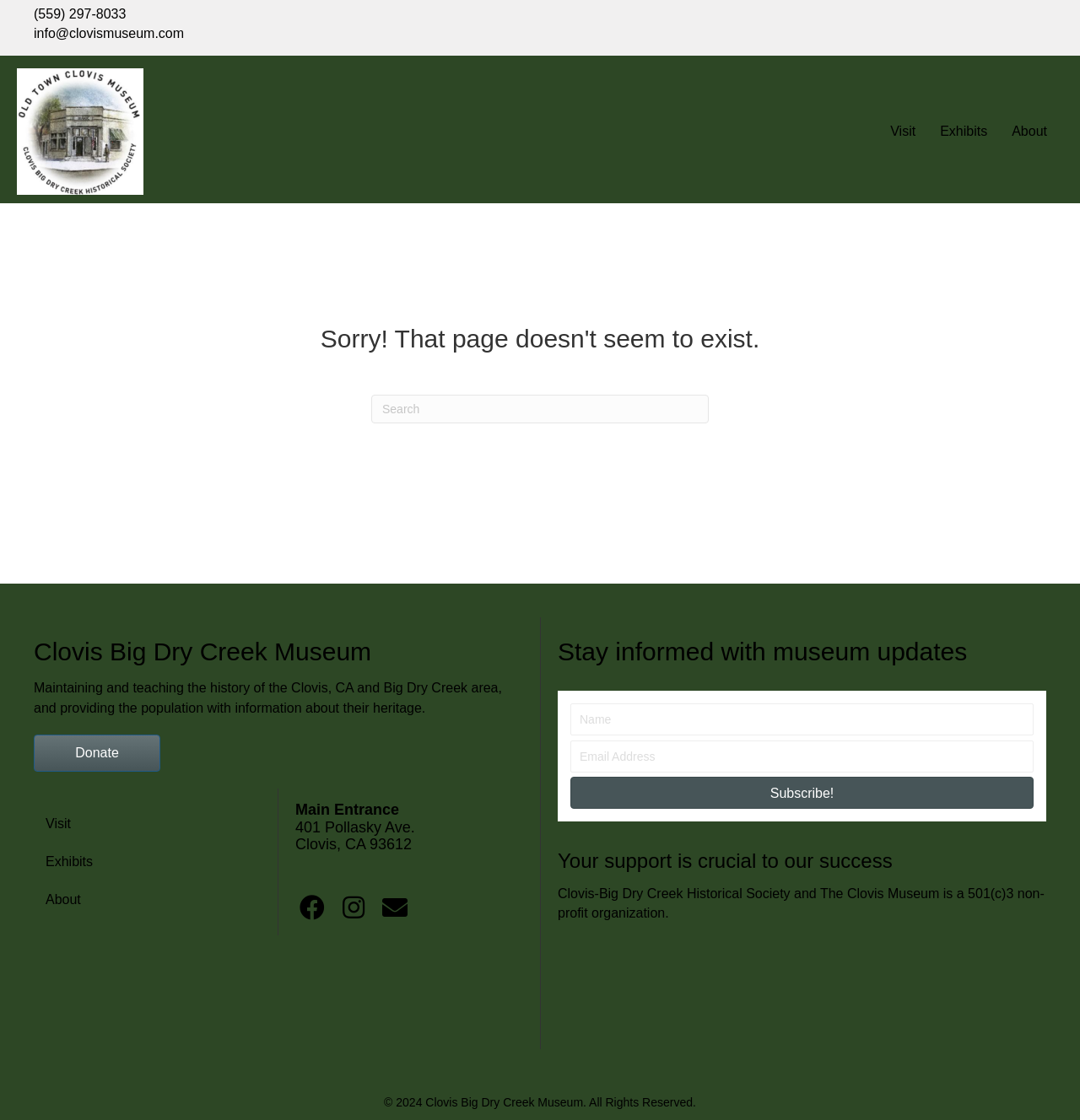What type of organization is the Clovis-Big Dry Creek Historical Society?
Use the information from the screenshot to give a comprehensive response to the question.

I found the answer by reading the static text 'Clovis-Big Dry Creek Historical Society and The Clovis Museum is a 501(c)3 non-profit organization.' which explicitly states the type of organization.